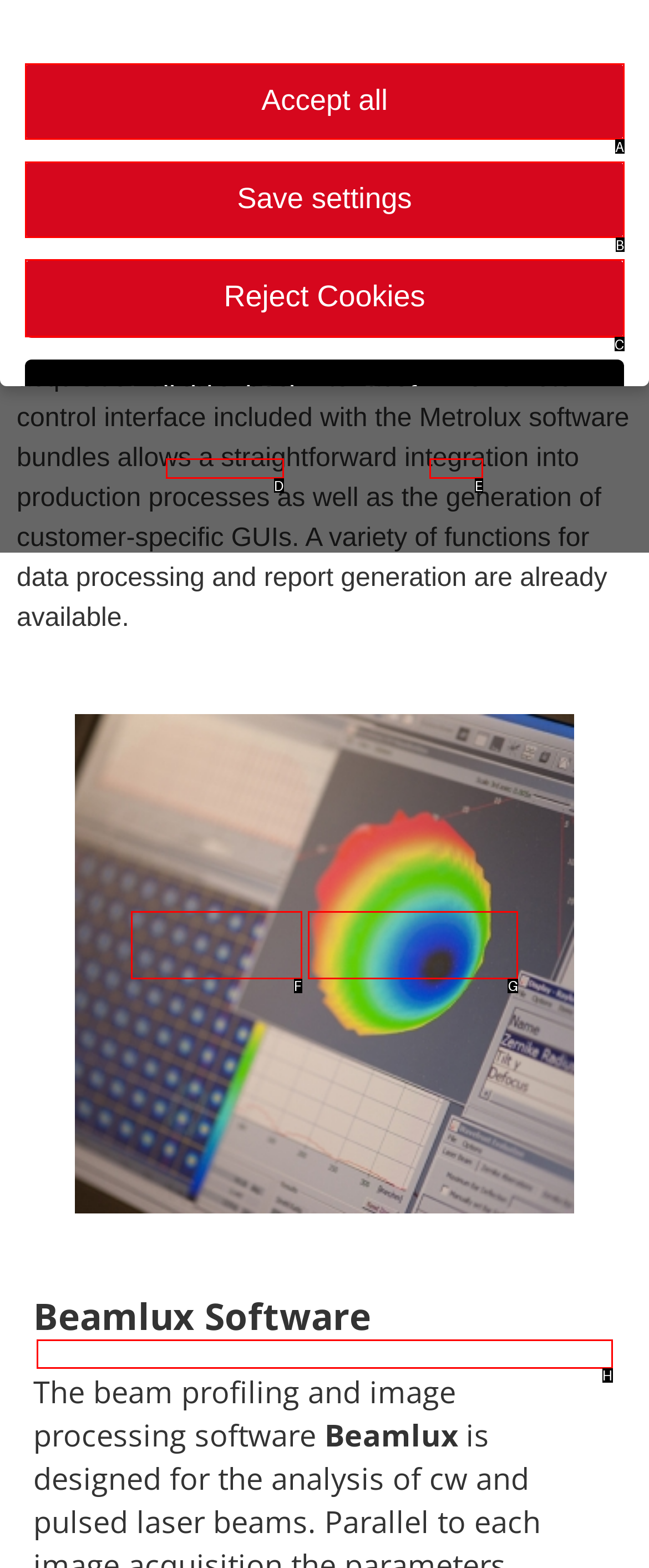Which HTML element among the options matches this description: Accept all? Answer with the letter representing your choice.

A